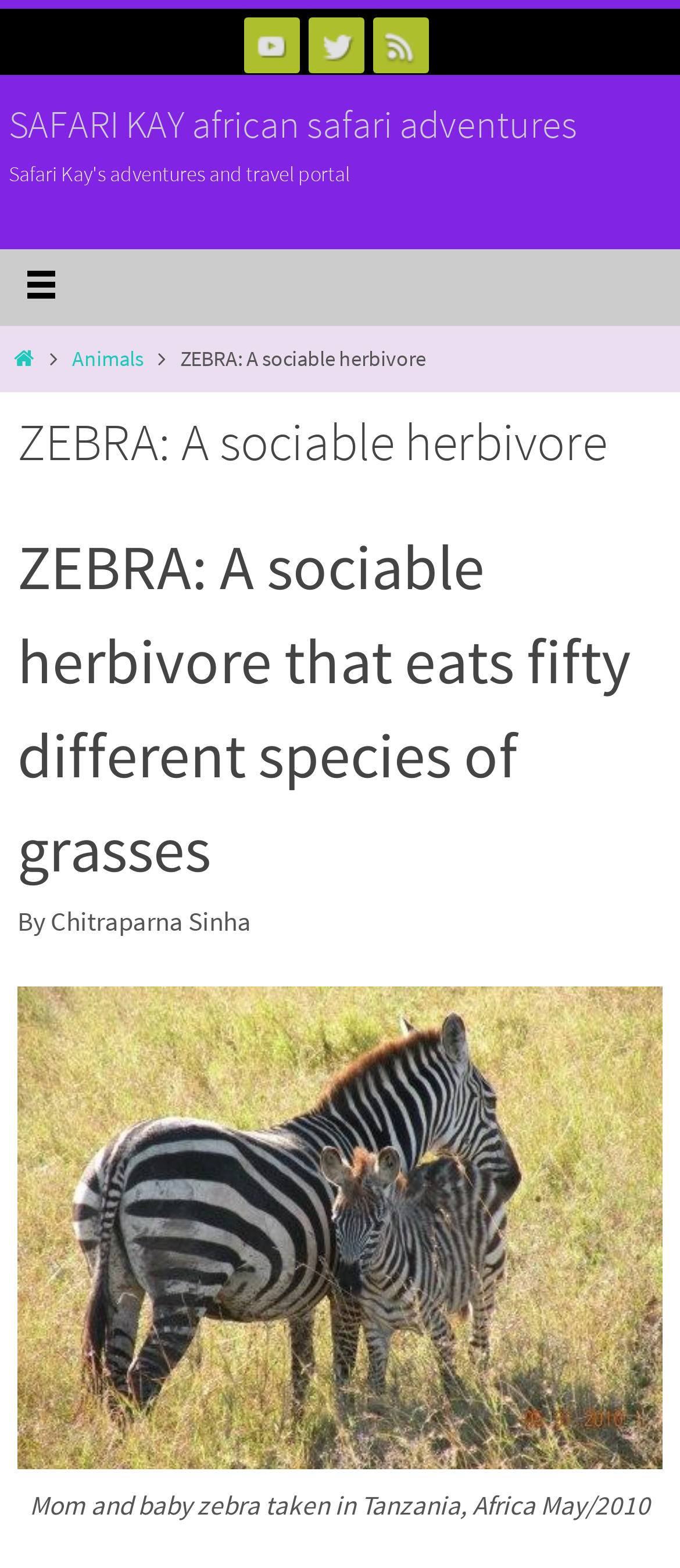Where was the zebra image taken?
Using the image provided, answer with just one word or phrase.

Tanzania, Africa